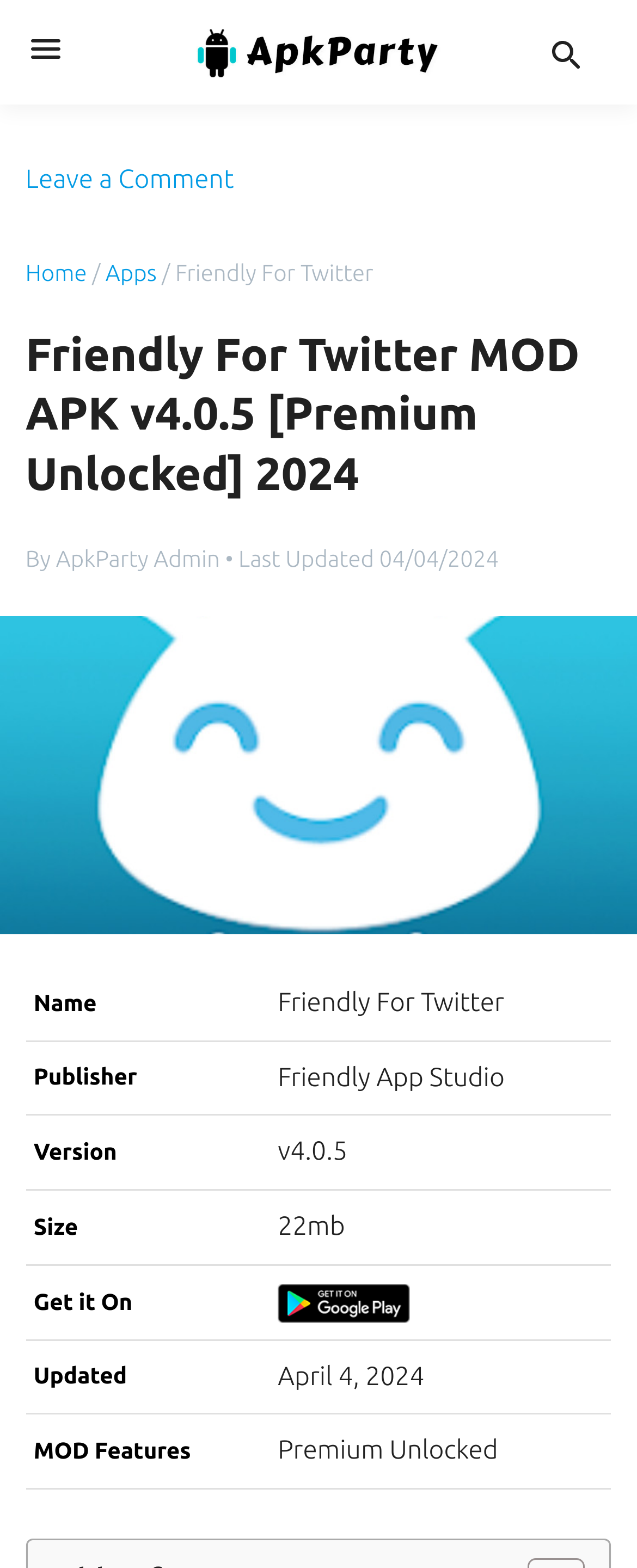What is the headline of the webpage?

Friendly For Twitter MOD APK v4.0.5 [Premium Unlocked] 2024